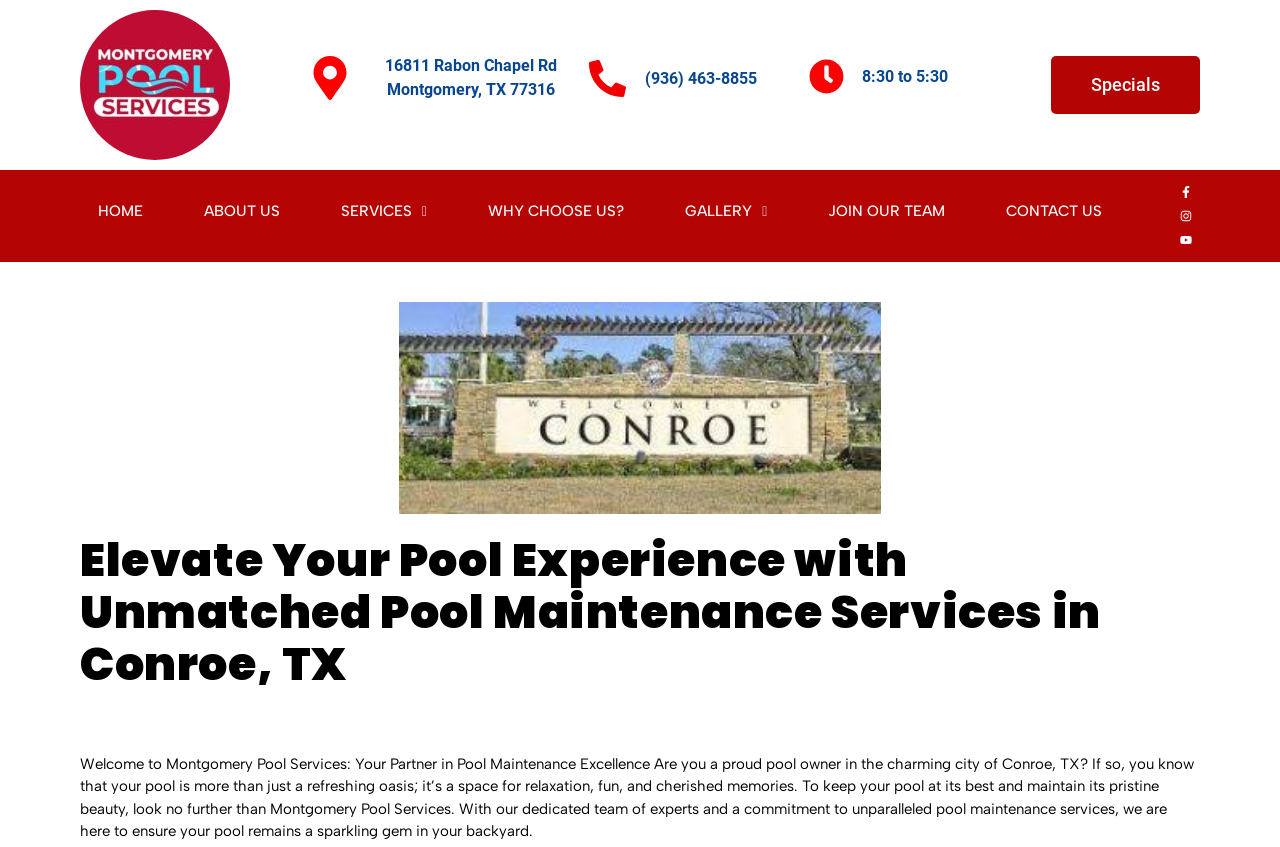Can I find Montgomery Pool Services on social media?
Provide a well-explained and detailed answer to the question.

I found the social media links by looking at the link elements with the text 'Facebook-f' and 'Instagram' which are located at the top of the webpage, next to the navigation menu.